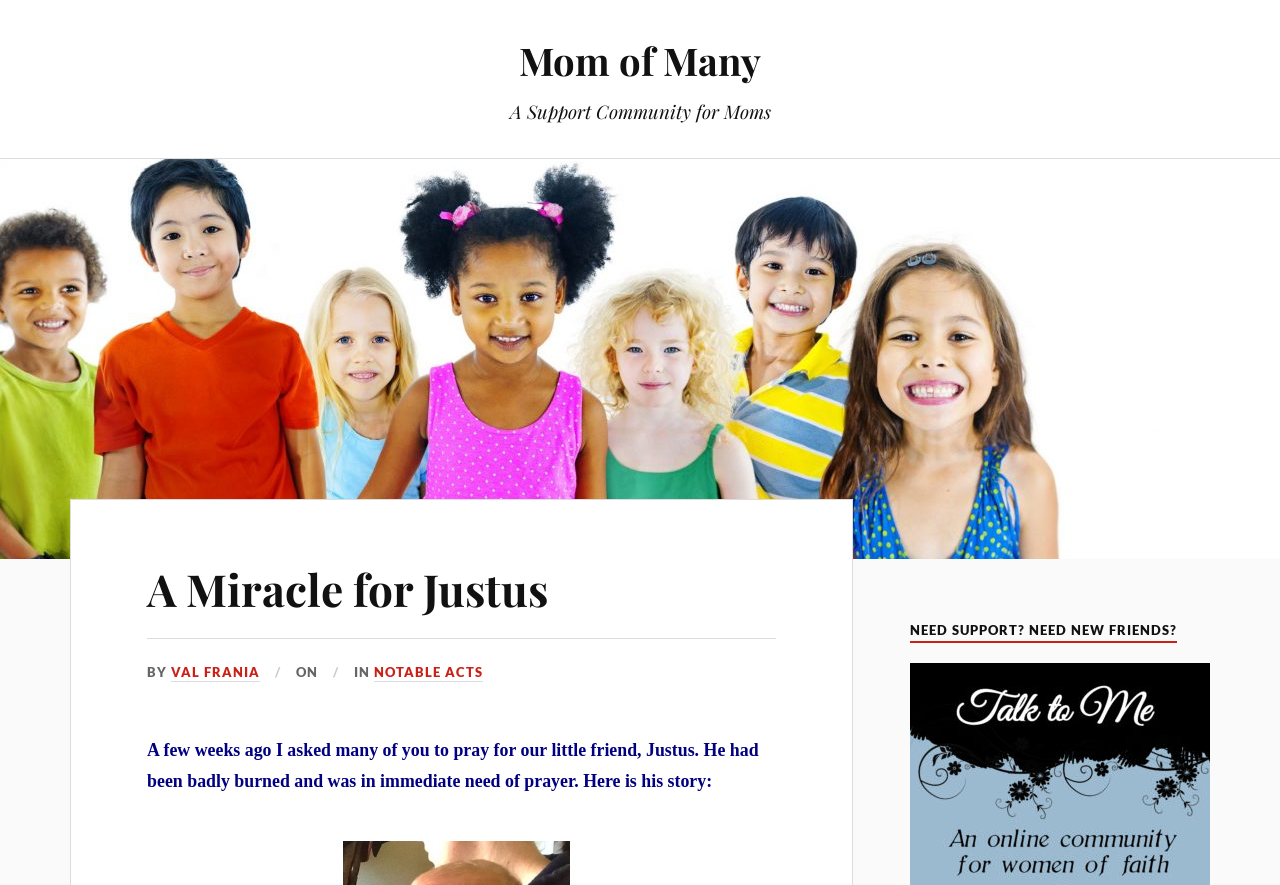What is the category of the article 'A Miracle for Justus'?
Answer the question with a detailed and thorough explanation.

The category of the article can be found in the text 'ON ... IN NOTABLE ACTS' which is located below the heading 'A Miracle for Justus'.